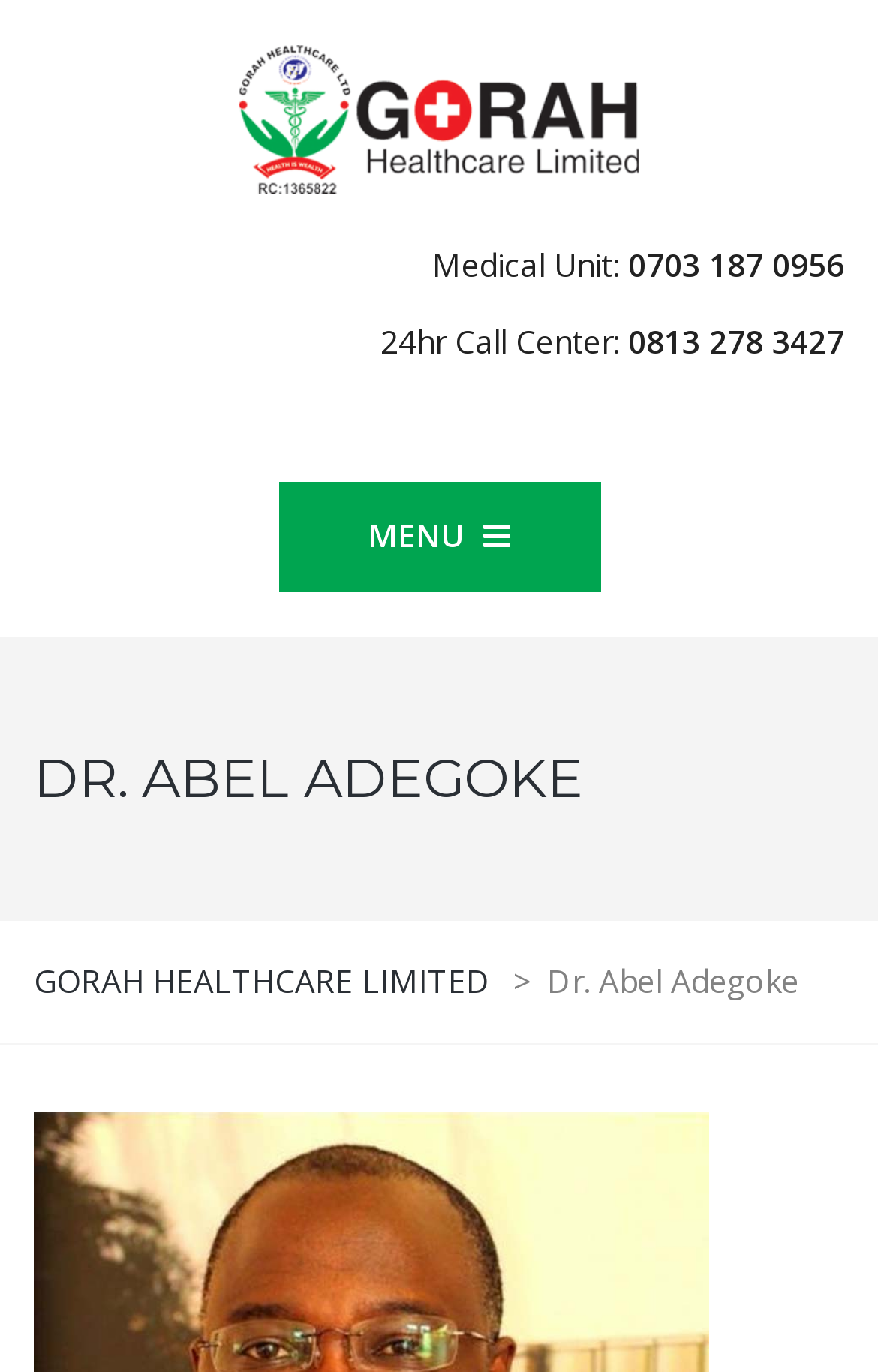Using details from the image, please answer the following question comprehensively:
What is the name of the medical unit?

I looked at the LayoutTable element with the StaticText element 'Medical Unit:' but there was no adjacent text specifying the name of the medical unit.